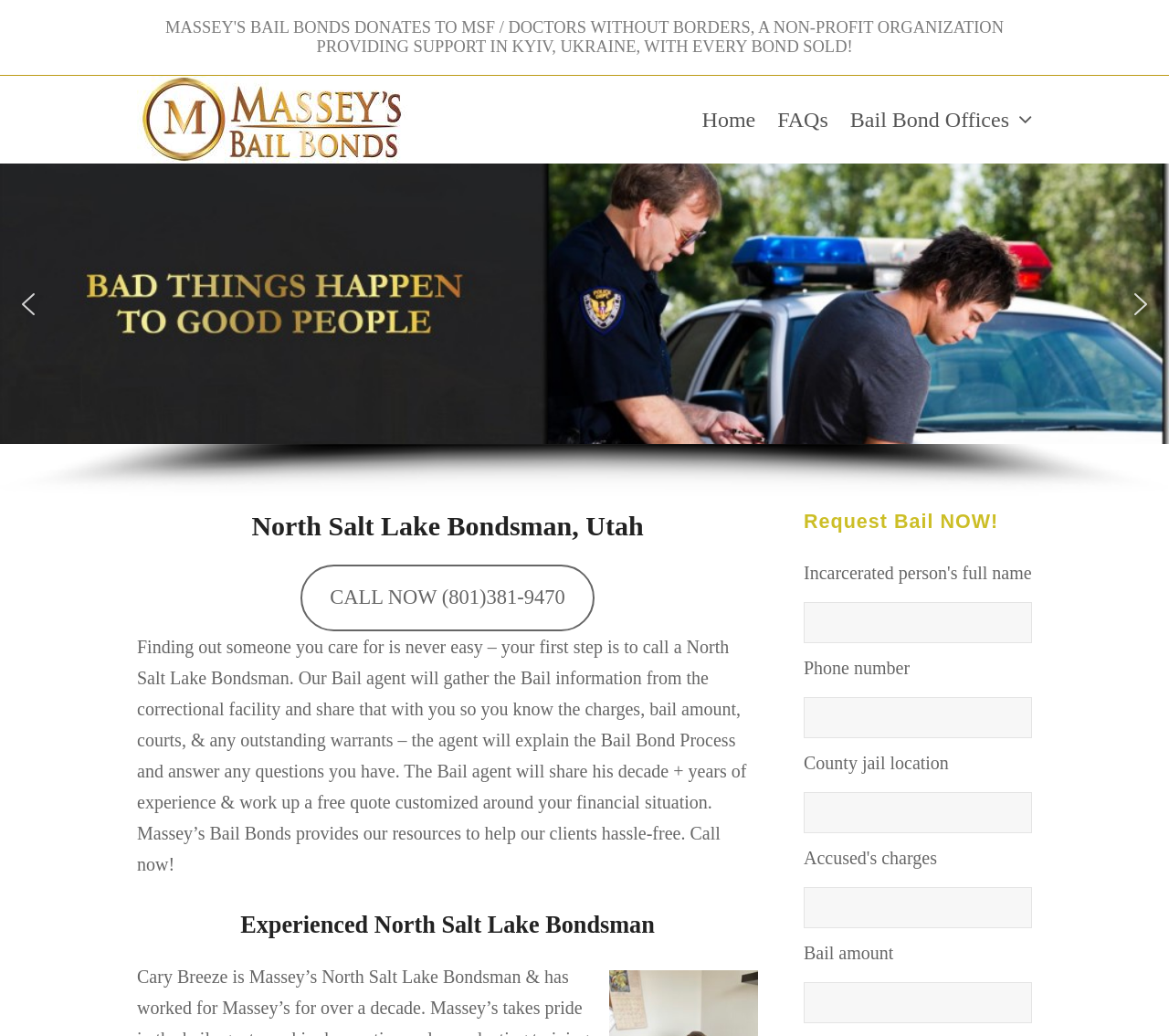Respond with a single word or phrase:
What is the purpose of the 'previous arrow' and 'next arrow' buttons?

To navigate